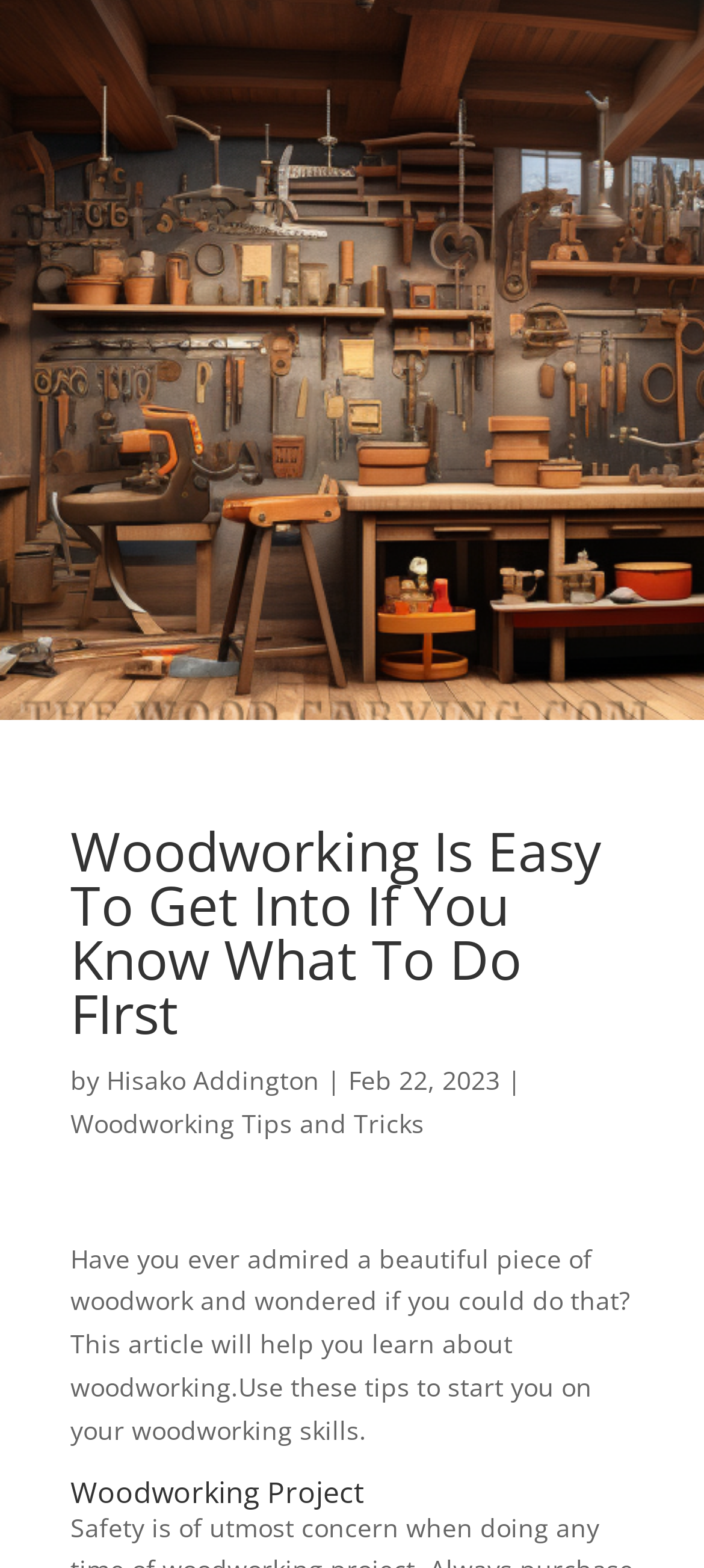Please locate the UI element described by "placeholder="Message"" and provide its bounding box coordinates.

None